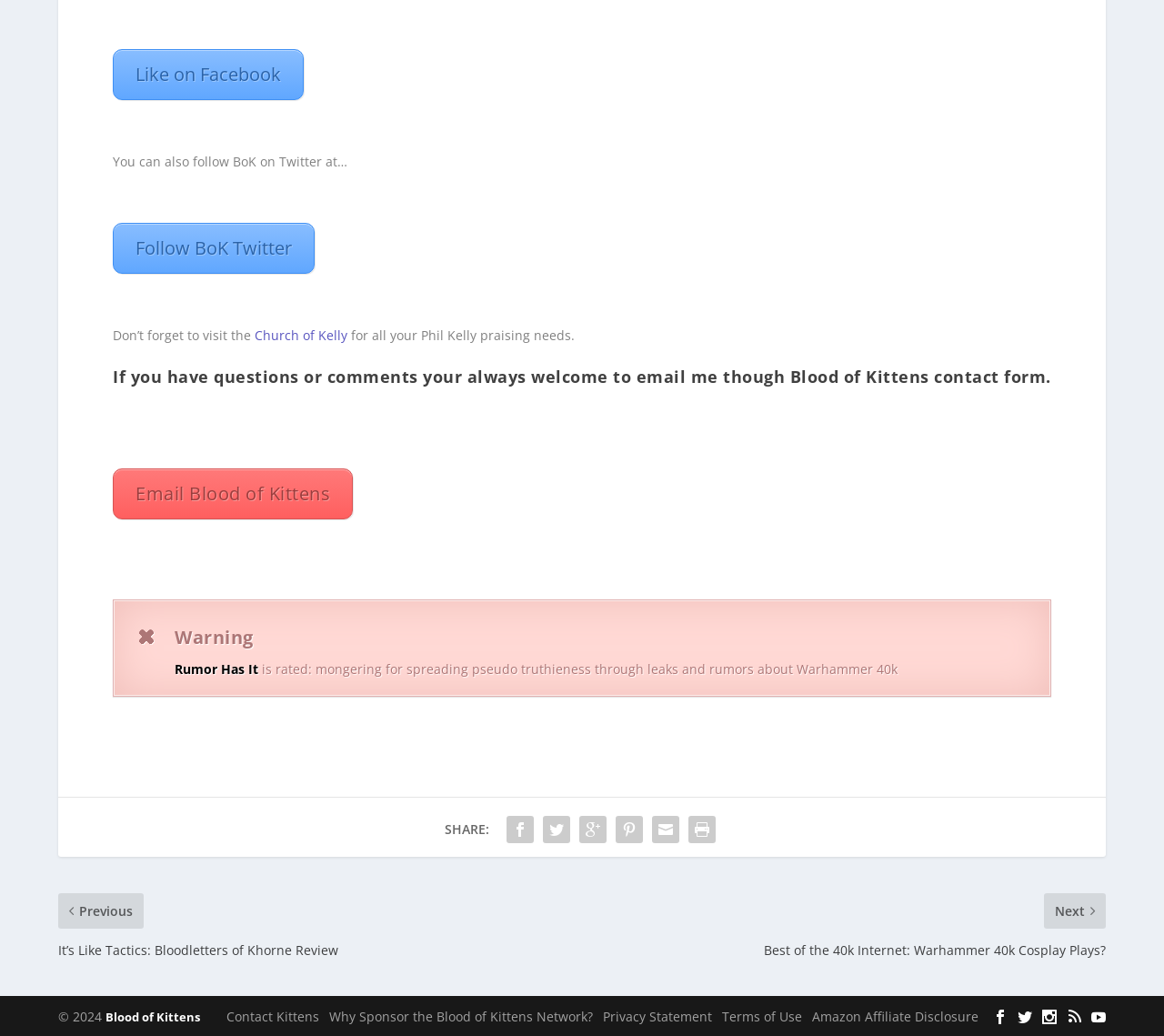Please identify the bounding box coordinates of the area that needs to be clicked to fulfill the following instruction: "Learn about Project WILD."

None